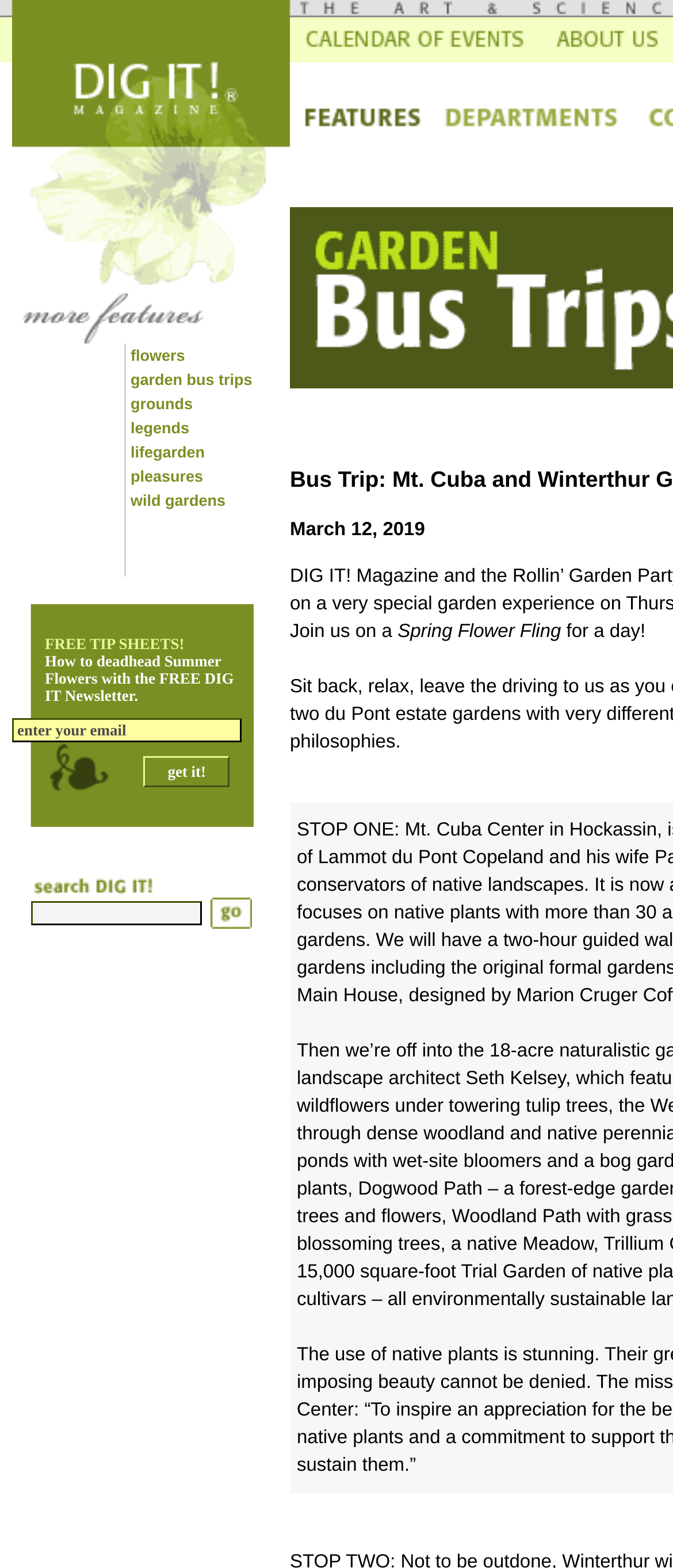Specify the bounding box coordinates of the element's area that should be clicked to execute the given instruction: "enter your email". The coordinates should be four float numbers between 0 and 1, i.e., [left, top, right, bottom].

[0.018, 0.458, 0.359, 0.473]